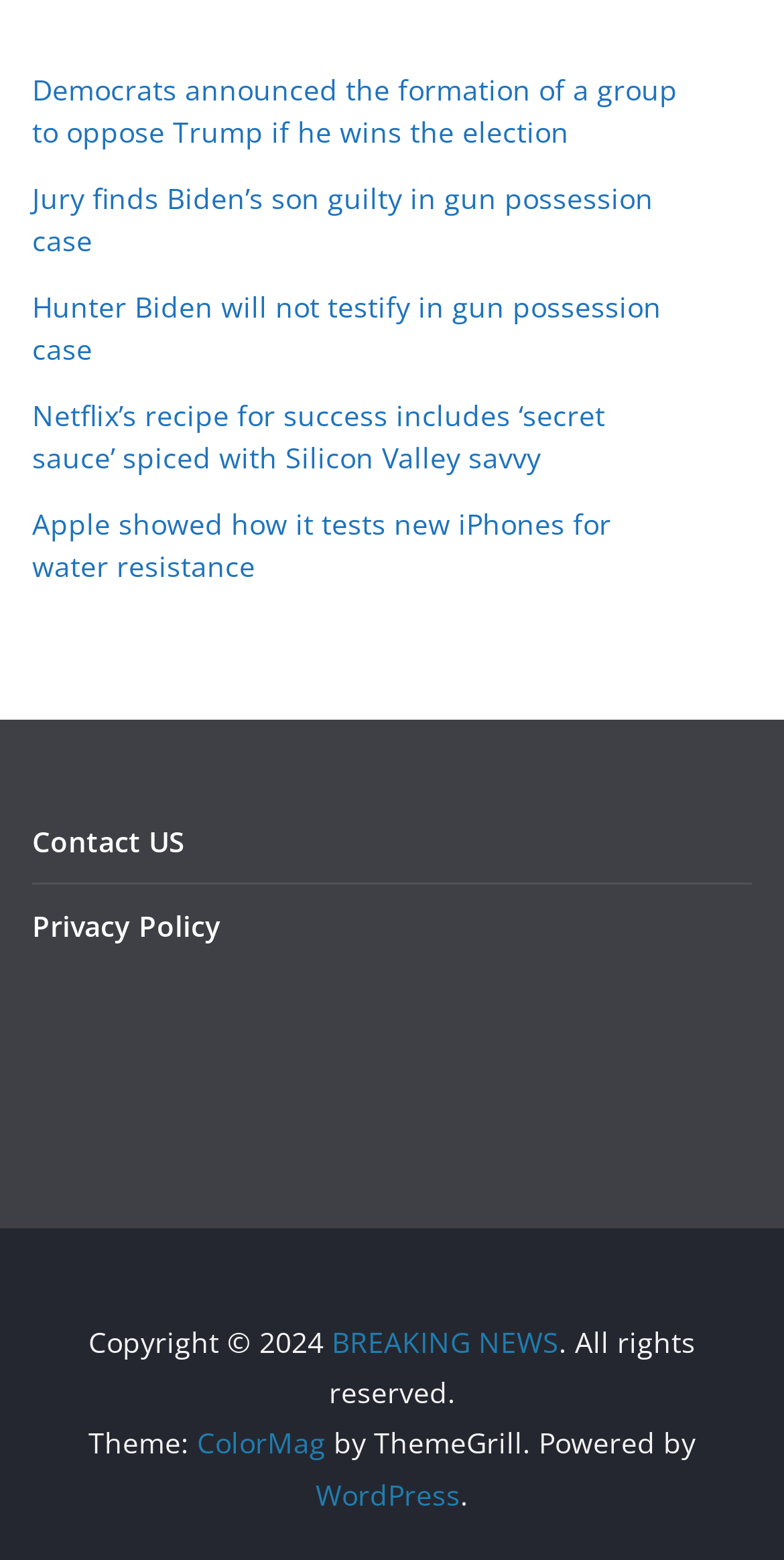Answer the following query with a single word or phrase:
What is the name of the policy mentioned at the bottom?

Privacy Policy